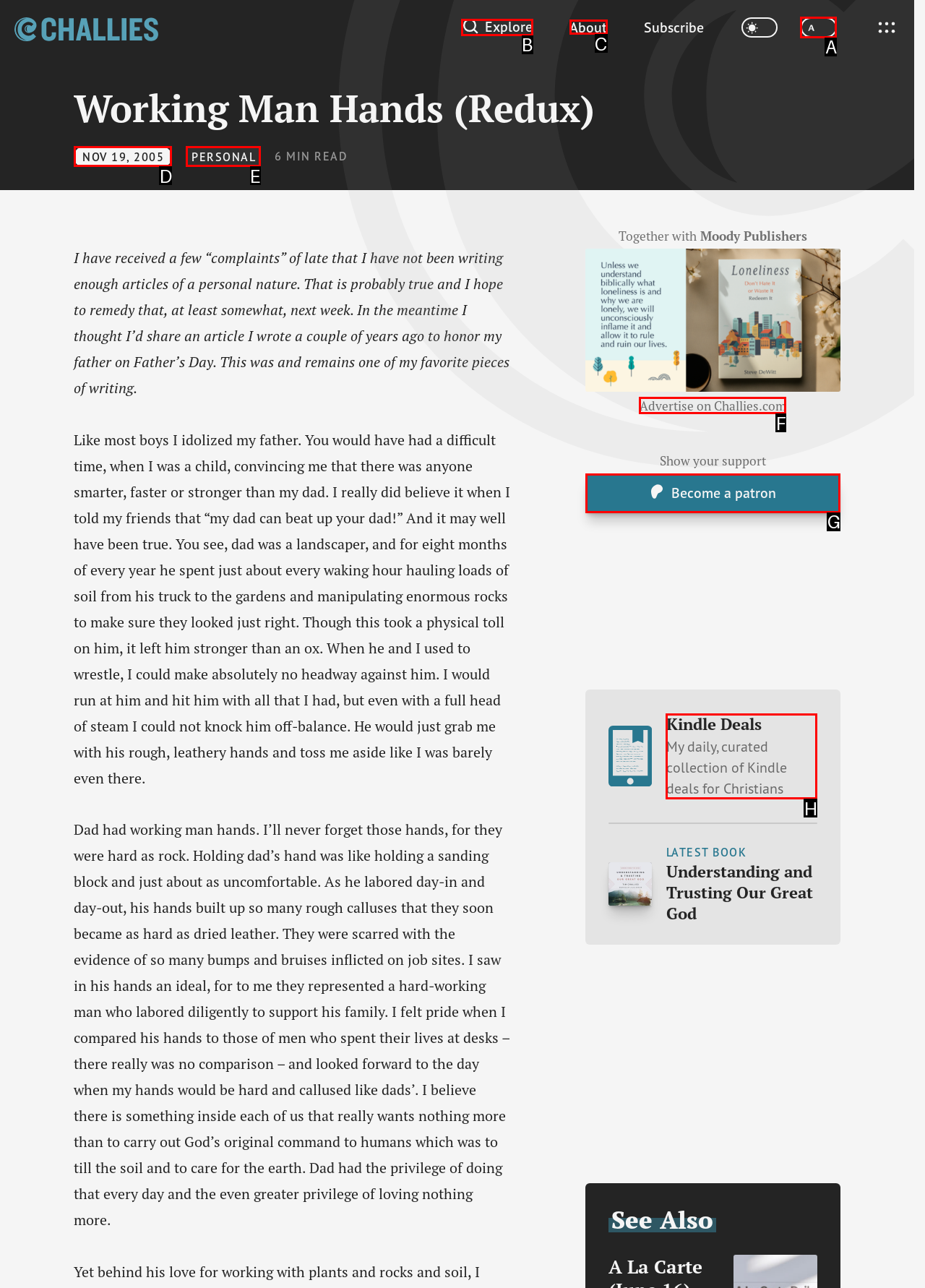Choose the UI element that best aligns with the description: Network Participants
Respond with the letter of the chosen option directly.

None